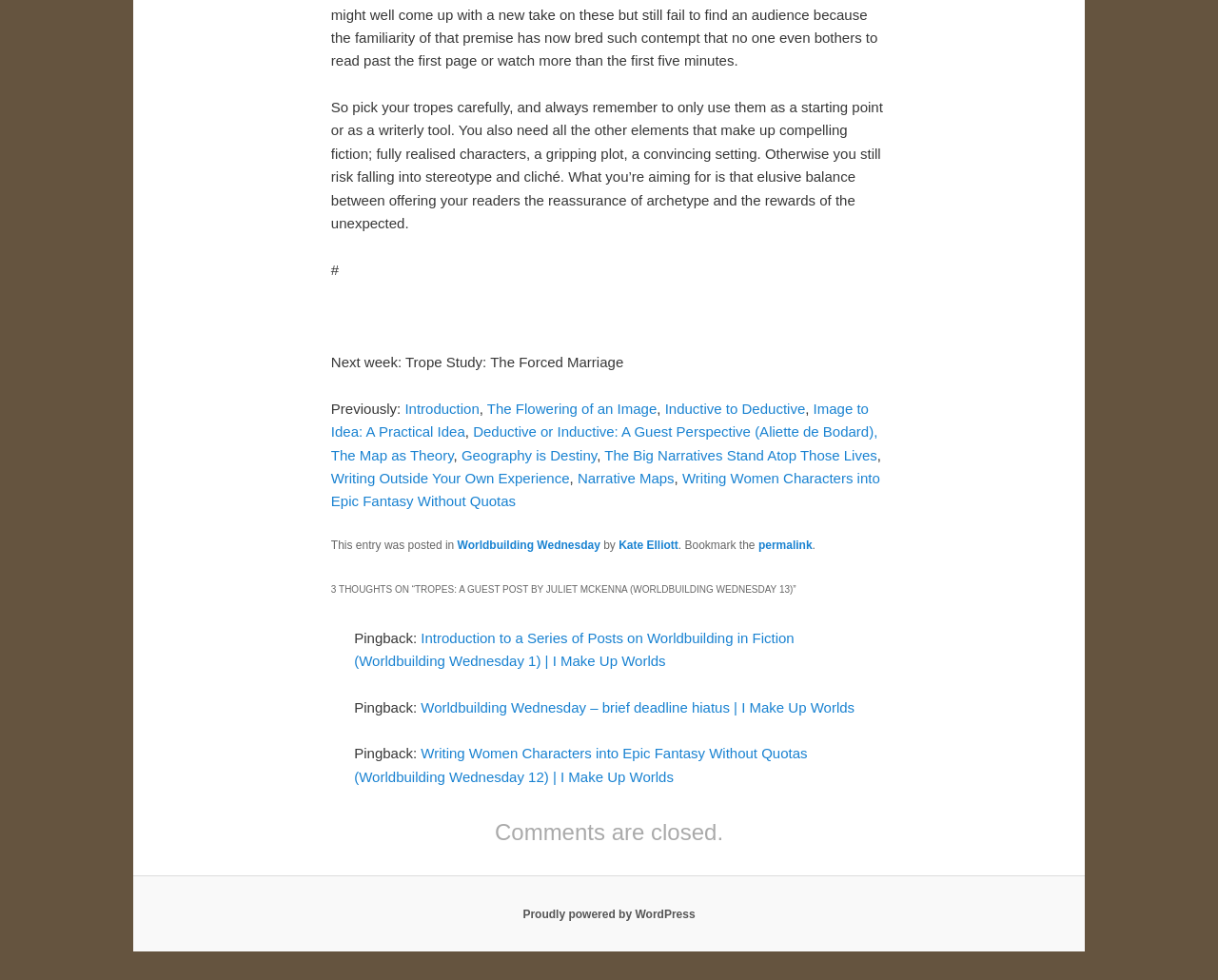Please specify the bounding box coordinates of the area that should be clicked to accomplish the following instruction: "Check the permalink of the current post". The coordinates should consist of four float numbers between 0 and 1, i.e., [left, top, right, bottom].

[0.623, 0.55, 0.667, 0.563]